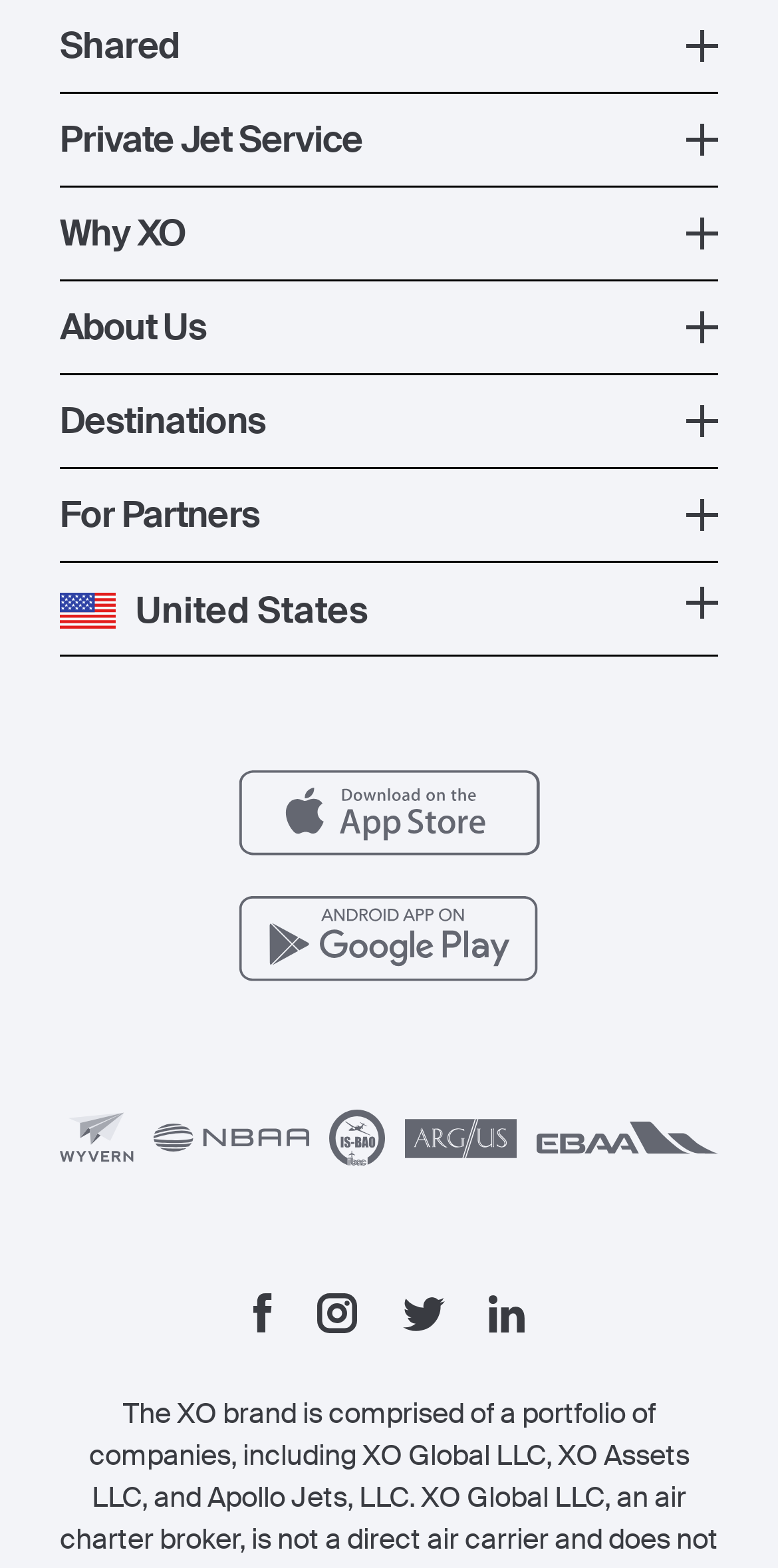Show the bounding box coordinates of the region that should be clicked to follow the instruction: "Register now."

[0.077, 0.052, 0.236, 0.083]